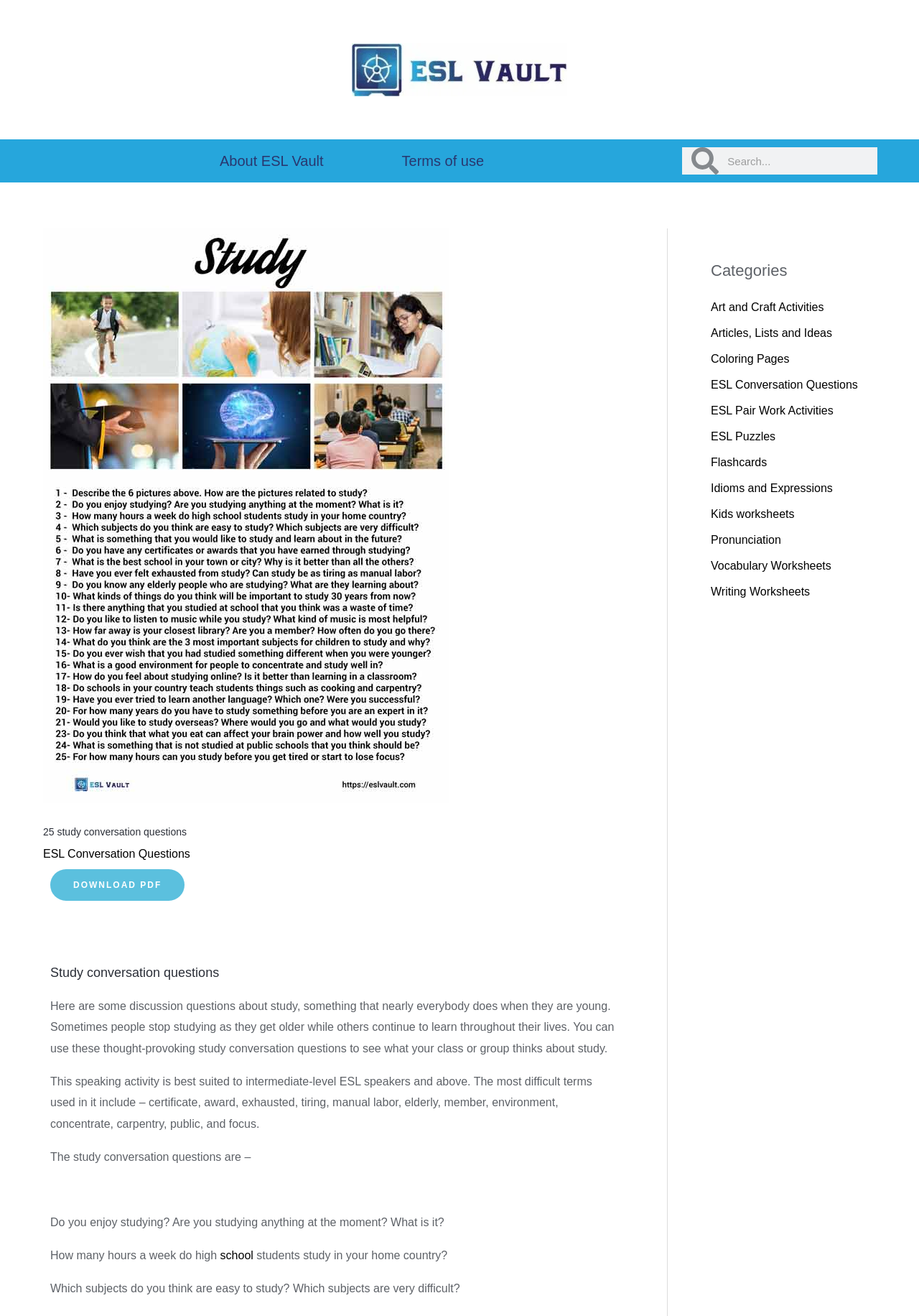Using the information in the image, give a comprehensive answer to the question: 
What categories of resources are available on this website?

The website offers various categories of ESL resources, including 'Art and Craft Activities', 'Articles, Lists and Ideas', 'Coloring Pages', and others, as indicated by the navigation menu labeled 'Categories'.